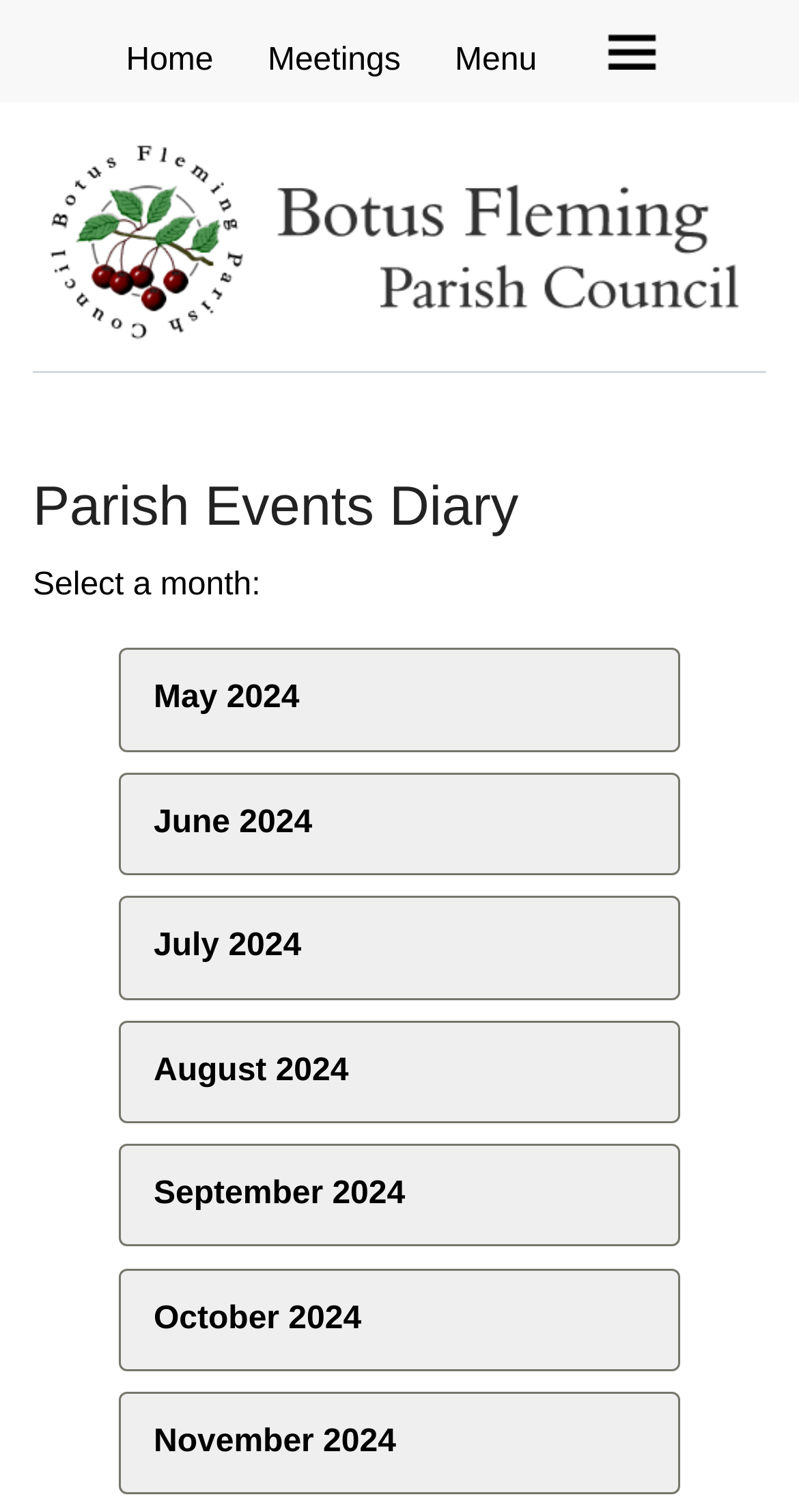Given the element description: "1", predict the bounding box coordinates of the UI element it refers to, using four float numbers between 0 and 1, i.e., [left, top, right, bottom].

None